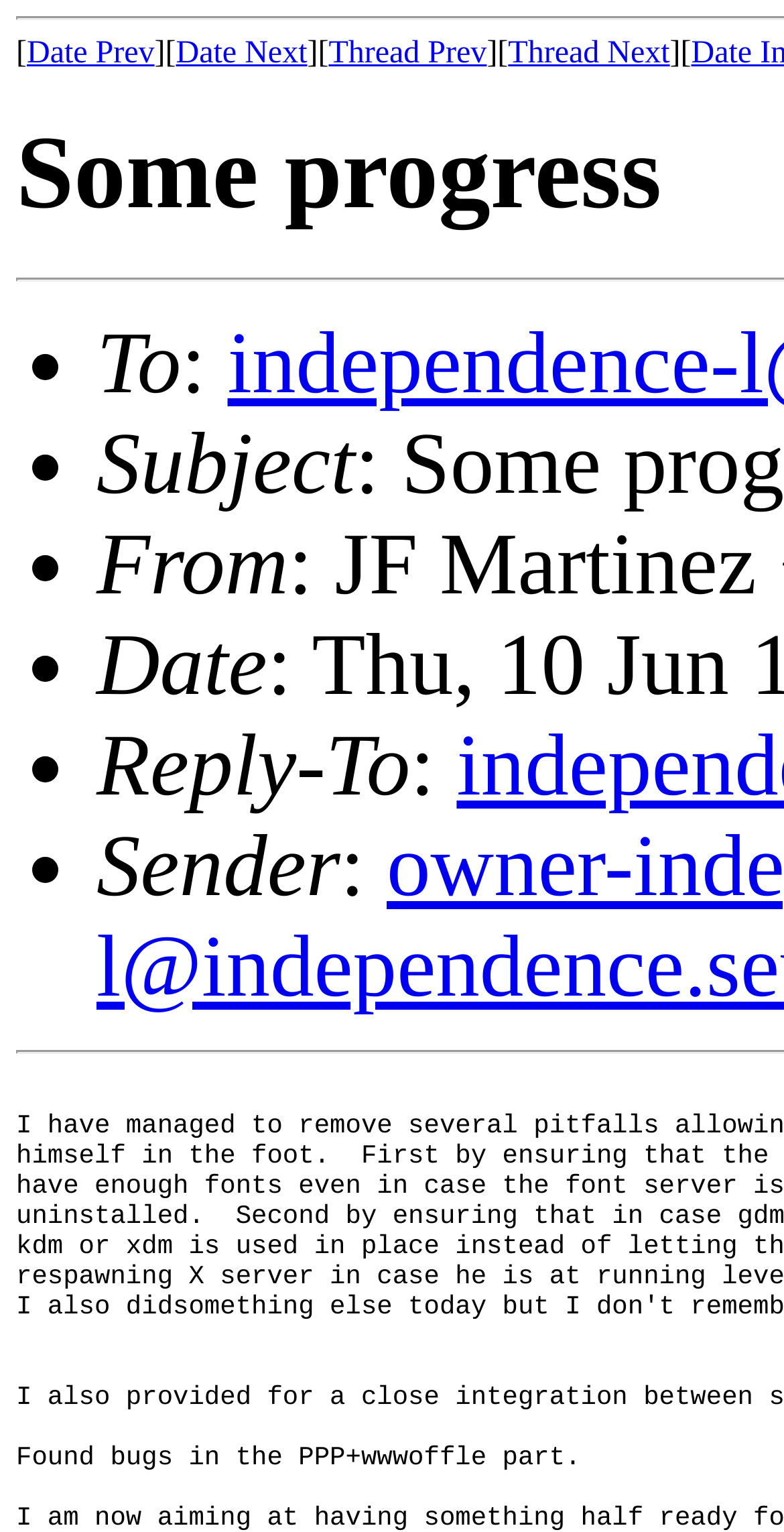Give a short answer to this question using one word or a phrase:
How many navigation links are there?

5